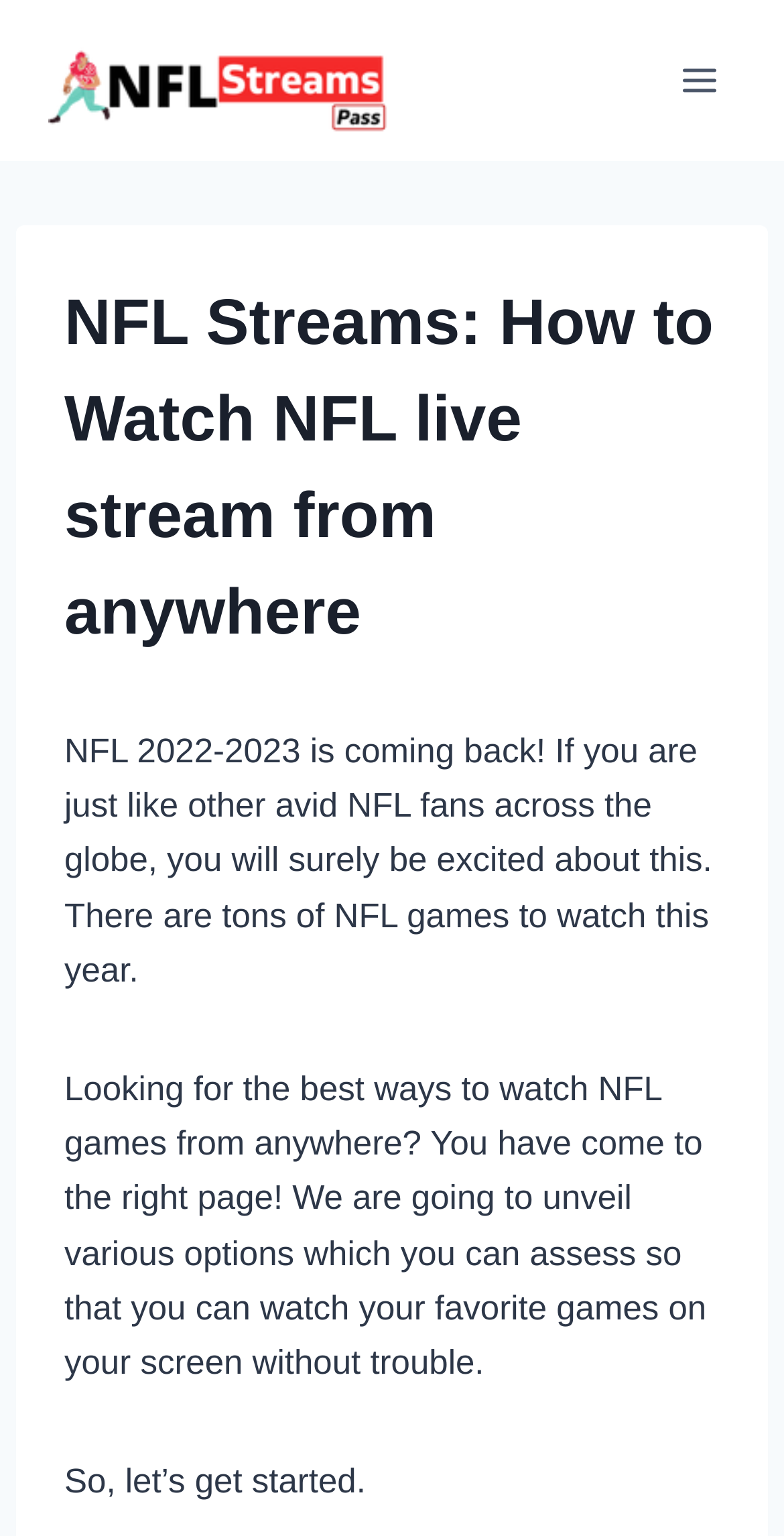Show the bounding box coordinates for the HTML element as described: "alt="NFL Streams Pass"".

[0.062, 0.019, 0.497, 0.086]